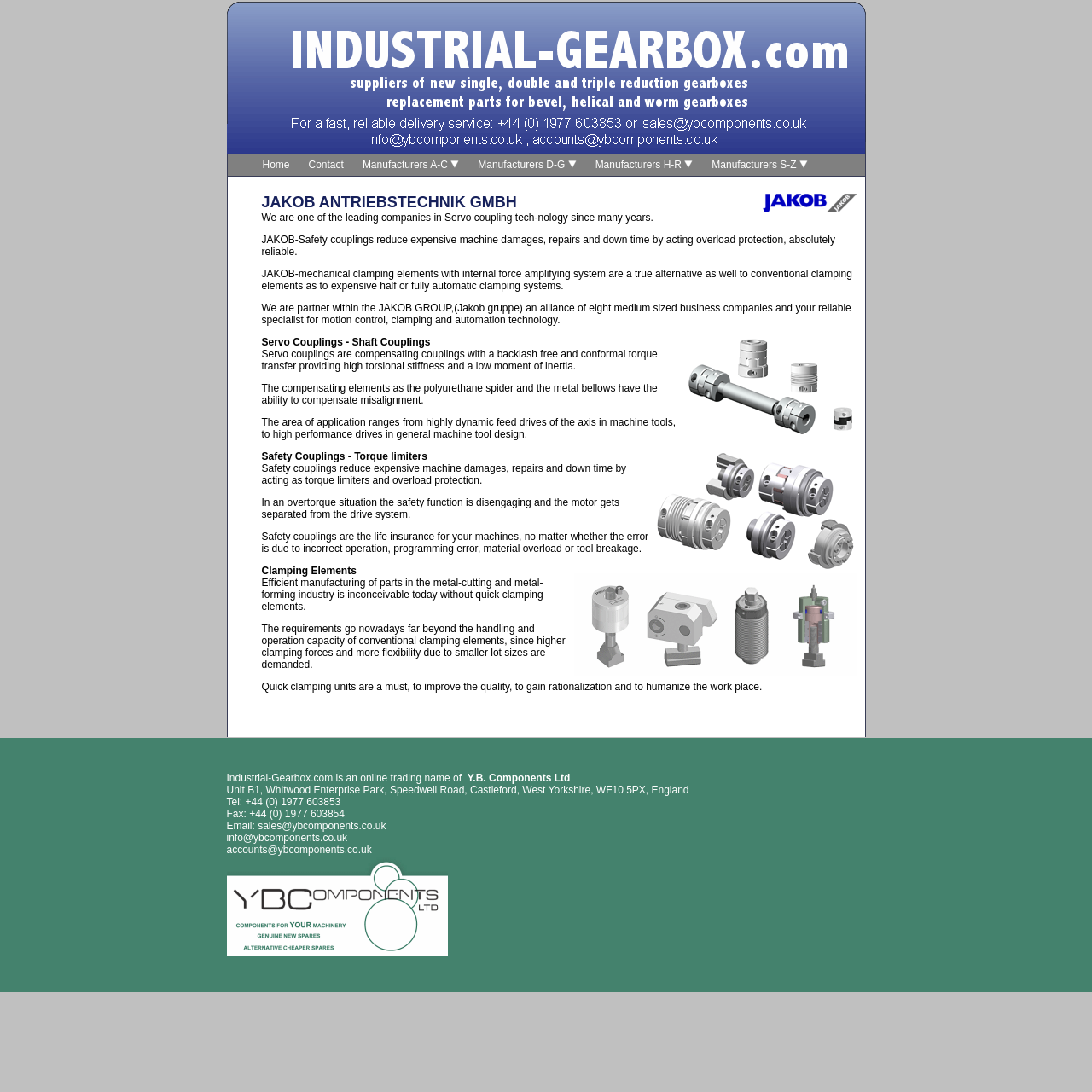Predict the bounding box coordinates of the area that should be clicked to accomplish the following instruction: "Click the 'sales@ybcomponents.co.uk' email link". The bounding box coordinates should consist of four float numbers between 0 and 1, i.e., [left, top, right, bottom].

[0.236, 0.751, 0.353, 0.762]